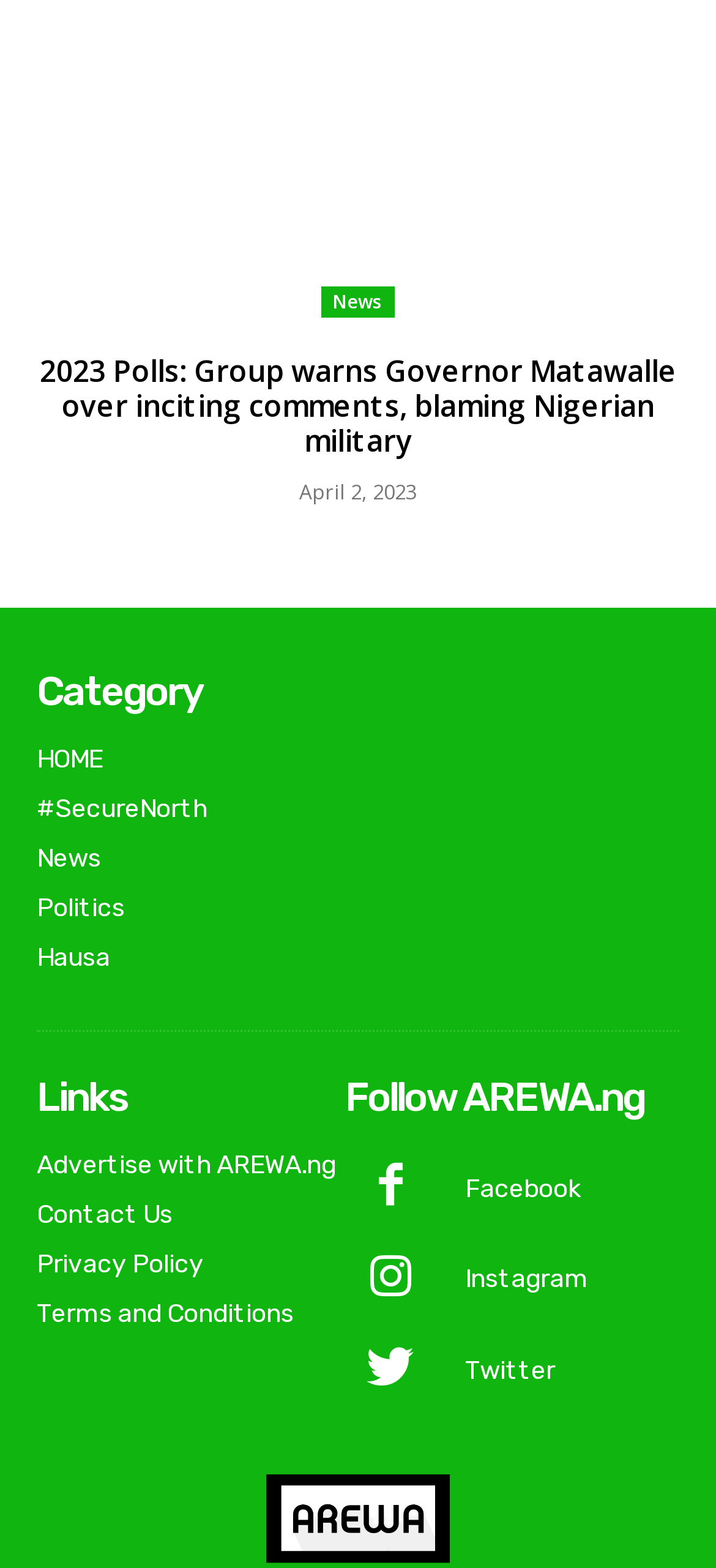Examine the image carefully and respond to the question with a detailed answer: 
How many social media links are there?

I found the social media links by looking at the link elements under the 'Follow AREWA.ng' heading. There are three link elements with icons and corresponding text 'Facebook', 'Instagram', and 'Twitter'.